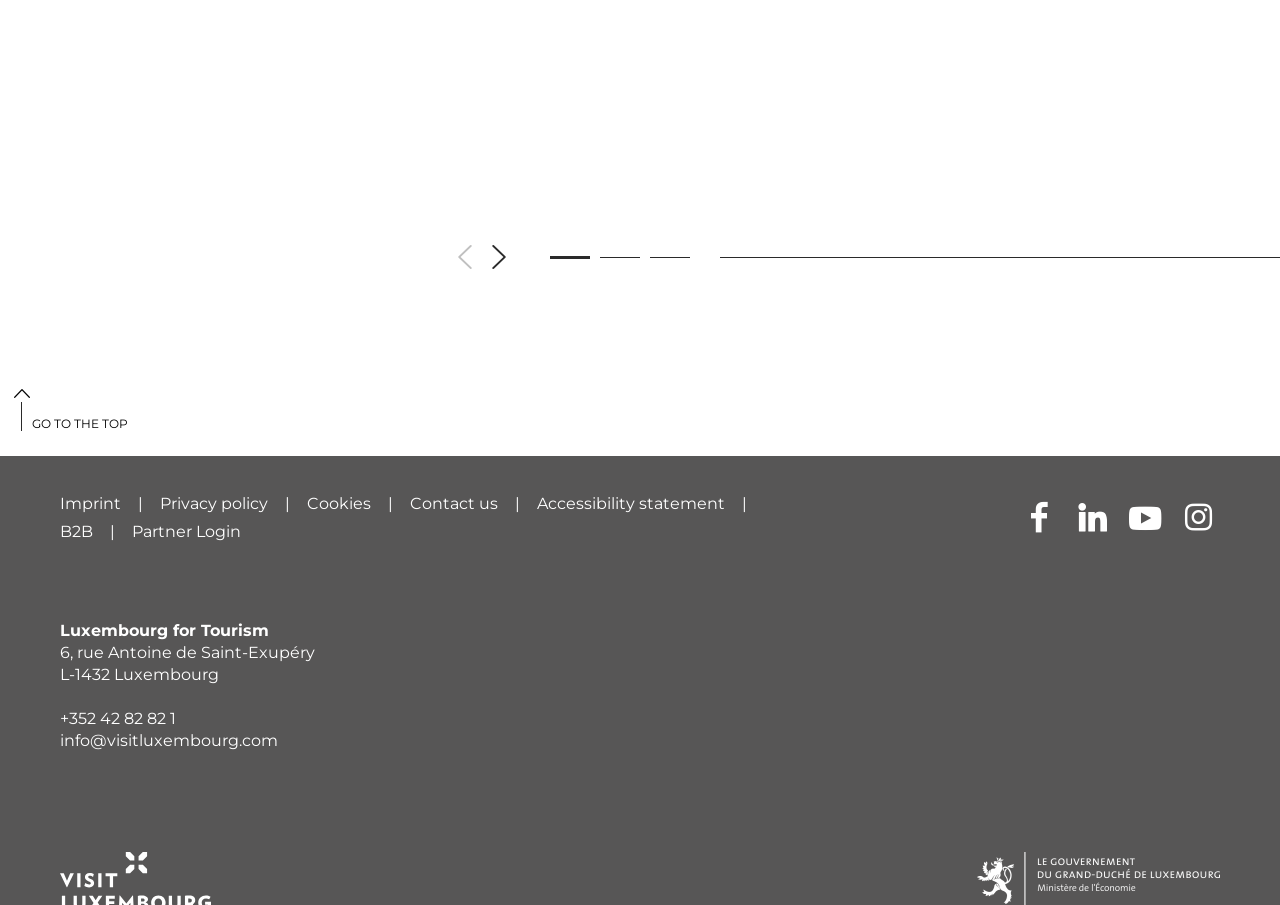Determine the bounding box coordinates (top-left x, top-left y, bottom-right x, bottom-right y) of the UI element described in the following text: +352 42 82 82 1

[0.047, 0.784, 0.138, 0.805]